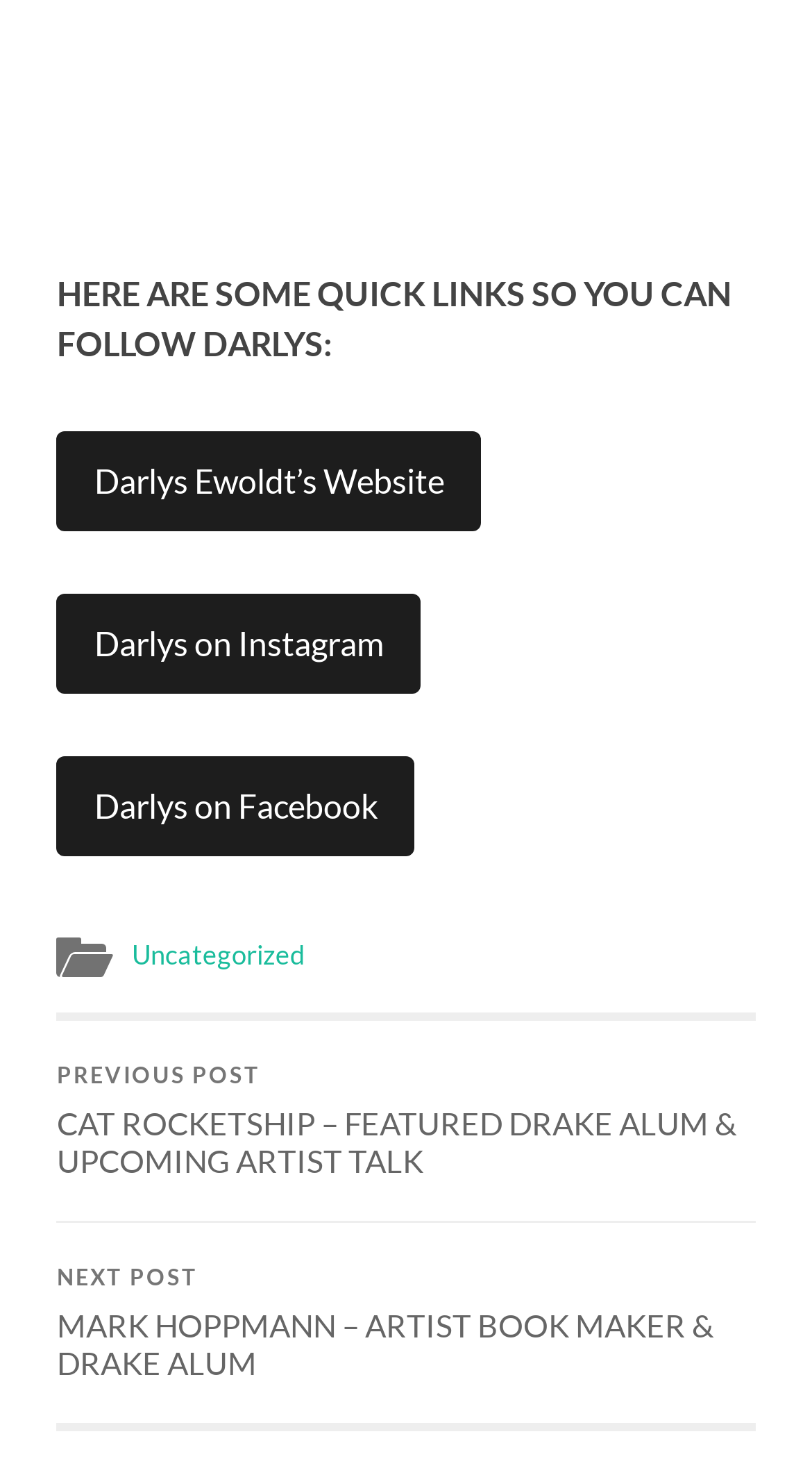Provide the bounding box coordinates for the UI element that is described as: "Darlys on Facebook".

[0.07, 0.51, 0.511, 0.577]